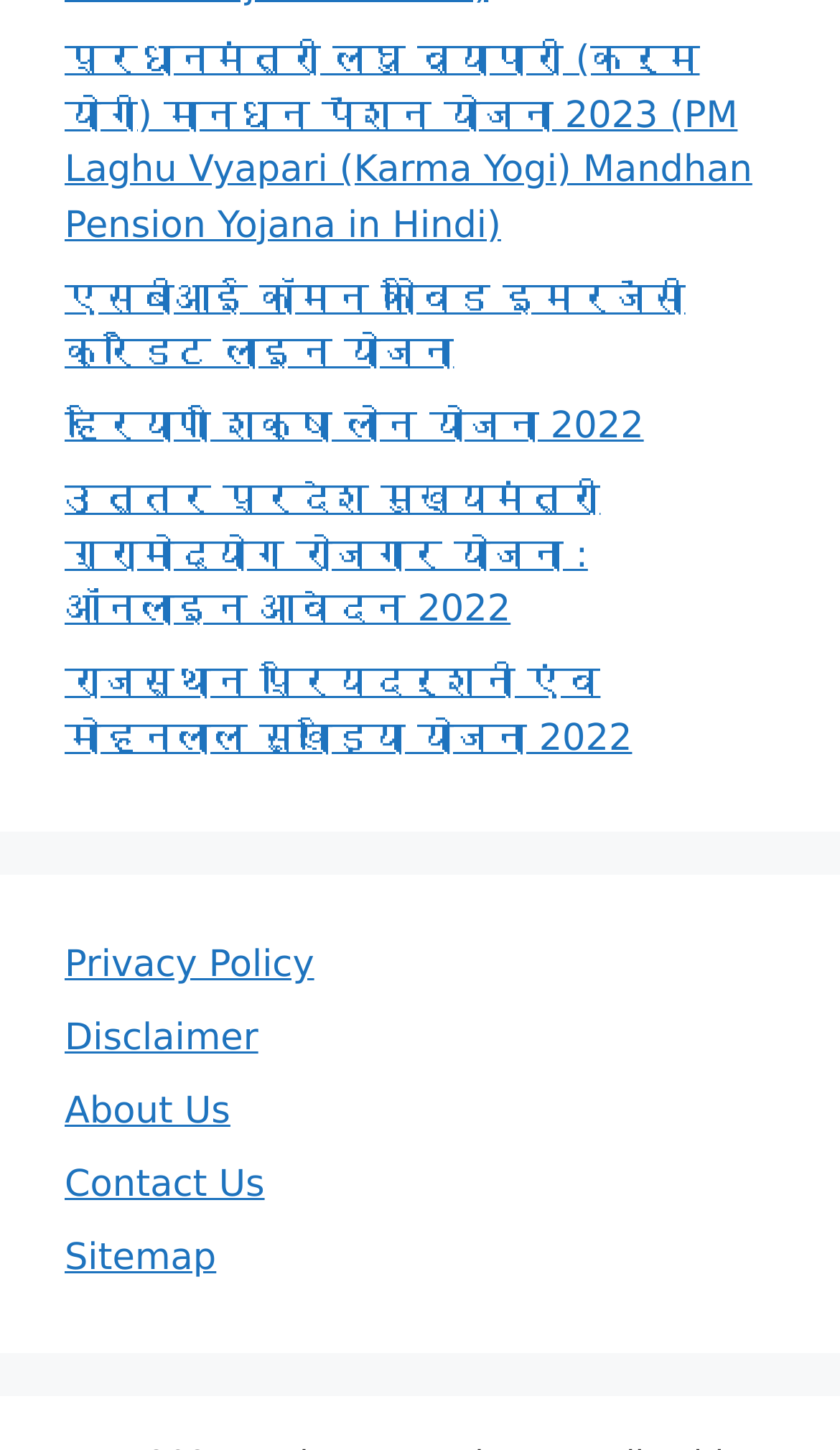Provide the bounding box coordinates of the area you need to click to execute the following instruction: "Read about Haryana Shiksha Loan Yojana".

[0.077, 0.28, 0.766, 0.309]